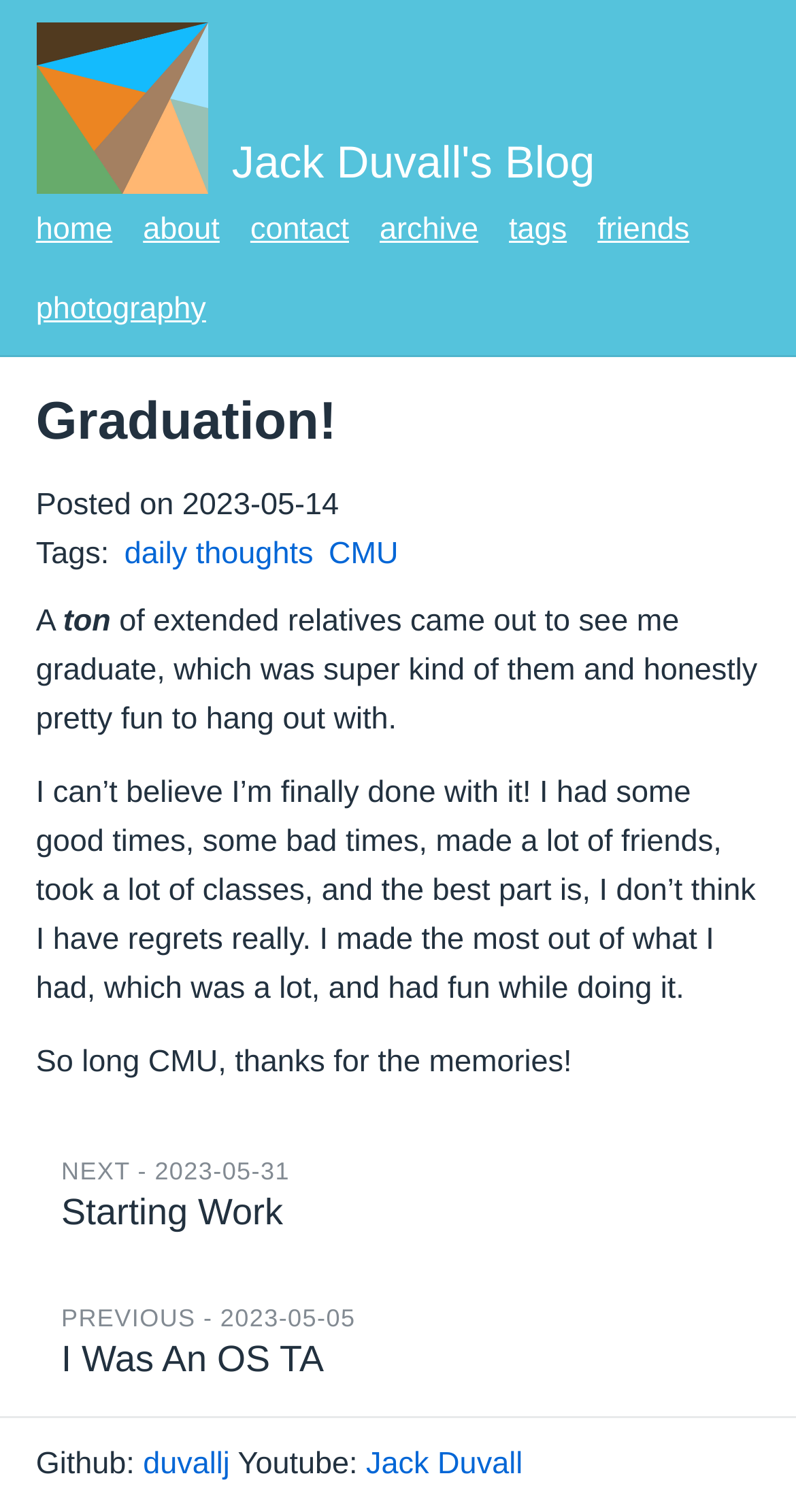What is the author's university?
Please answer the question with a detailed response using the information from the screenshot.

I inferred this from the text 'So long CMU, thanks for the memories!' which suggests that the author is bidding farewell to their university, and CMU is likely an abbreviation for Carnegie Mellon University.